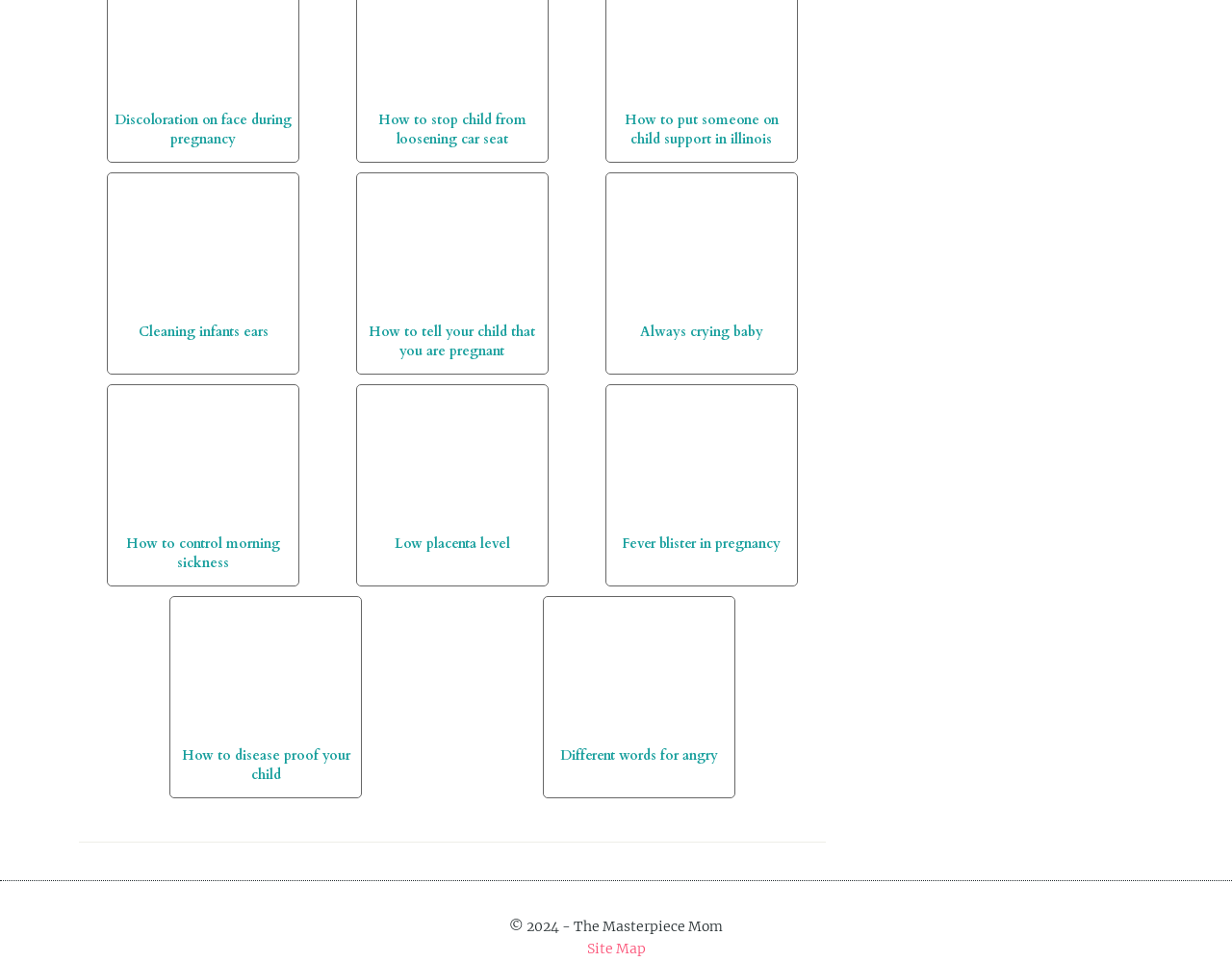Using the webpage screenshot, find the UI element described by Low placenta level. Provide the bounding box coordinates in the format (top-left x, top-left y, bottom-right x, bottom-right y), ensuring all values are floating point numbers between 0 and 1.

[0.294, 0.405, 0.441, 0.575]